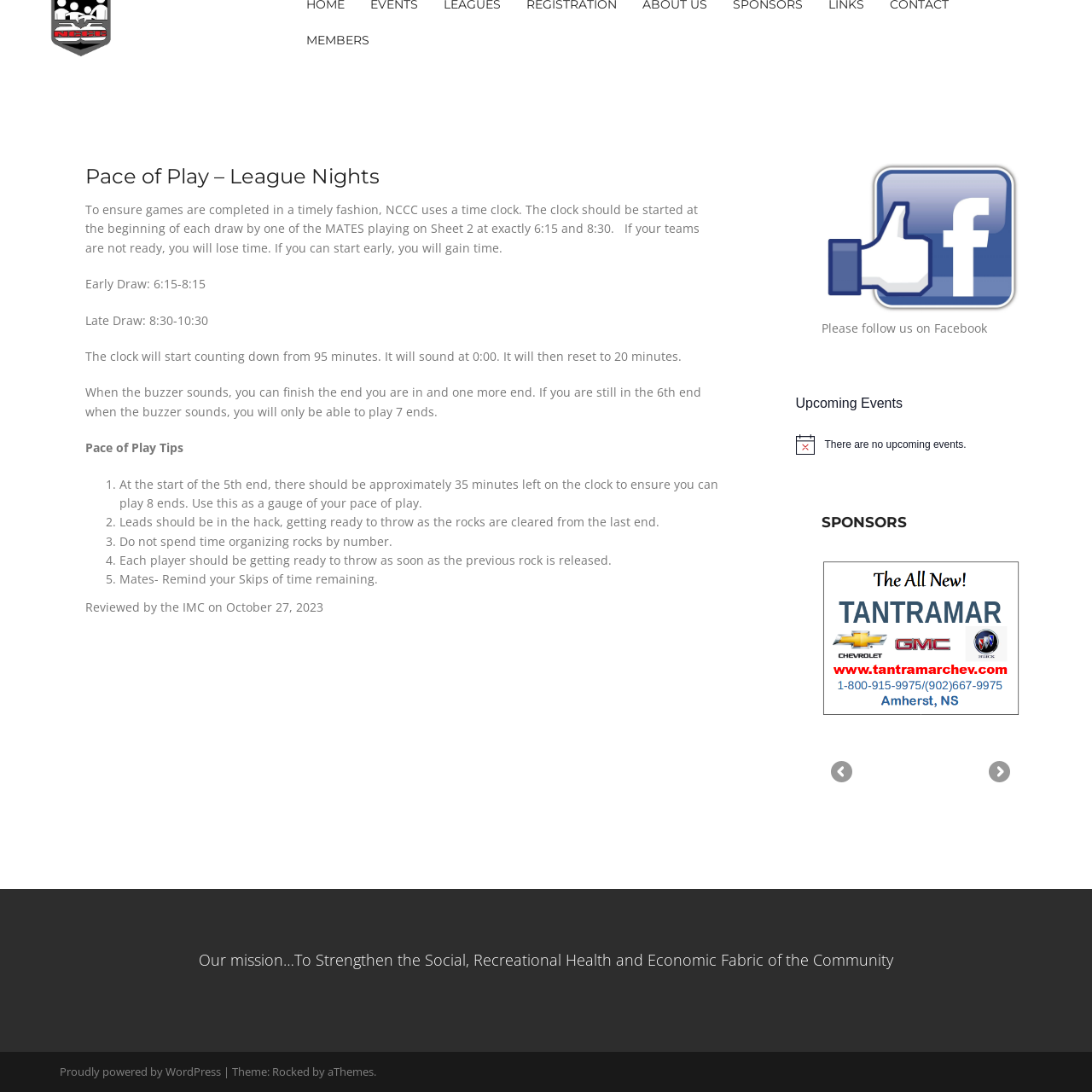Offer a meticulous description of everything depicted in the red-enclosed portion of the image.

The image represents the logo of the Wallace River Golf Course, prominently featured as part of the Northumberland Community Curling Club’s promotional content. This logo is accompanied by a call to action encouraging visitors to follow the club on social media platforms, specifically Facebook. The design of the logo and its positioning within the context of the webpage highlight the club's efforts to build community connections and promote local sponsors. This visual is part of an effort to enhance engagement with members and the broader community, reflecting the club's mission and commitment to fostering a vibrant recreational environment.